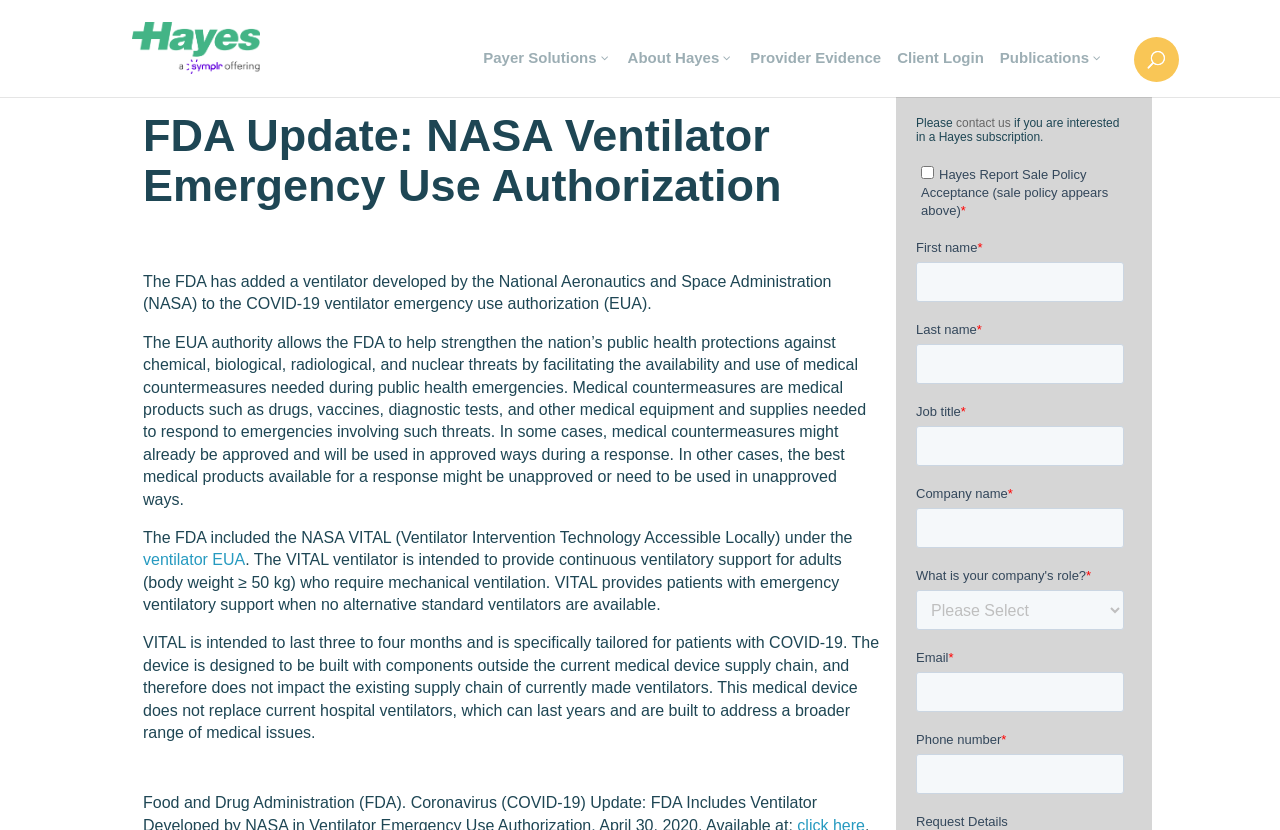Kindly determine the bounding box coordinates for the area that needs to be clicked to execute this instruction: "Contact us".

[0.747, 0.14, 0.79, 0.157]